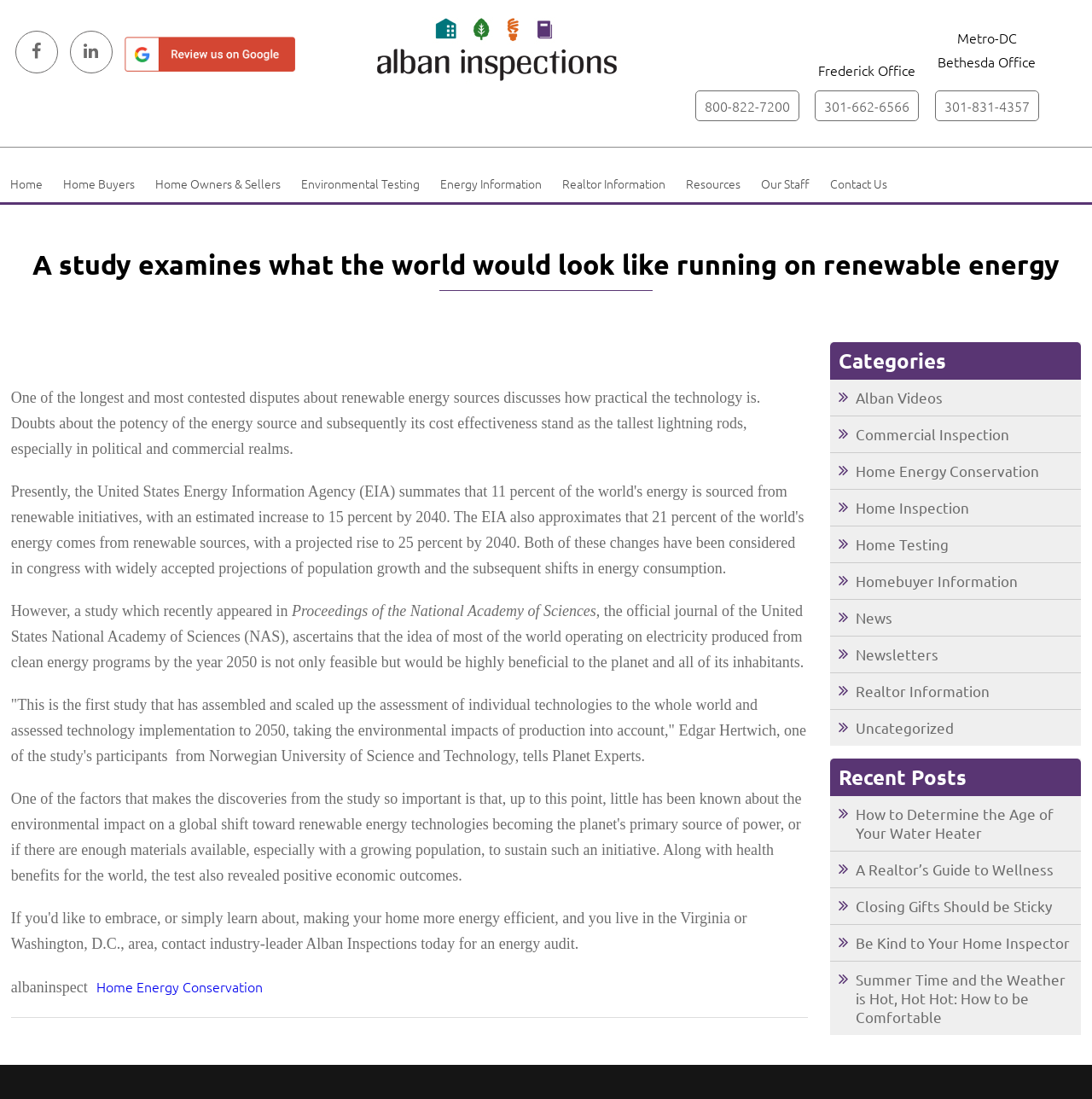Given the description: "A Realtor’s Guide to Wellness", determine the bounding box coordinates of the UI element. The coordinates should be formatted as four float numbers between 0 and 1, [left, top, right, bottom].

[0.783, 0.783, 0.965, 0.799]